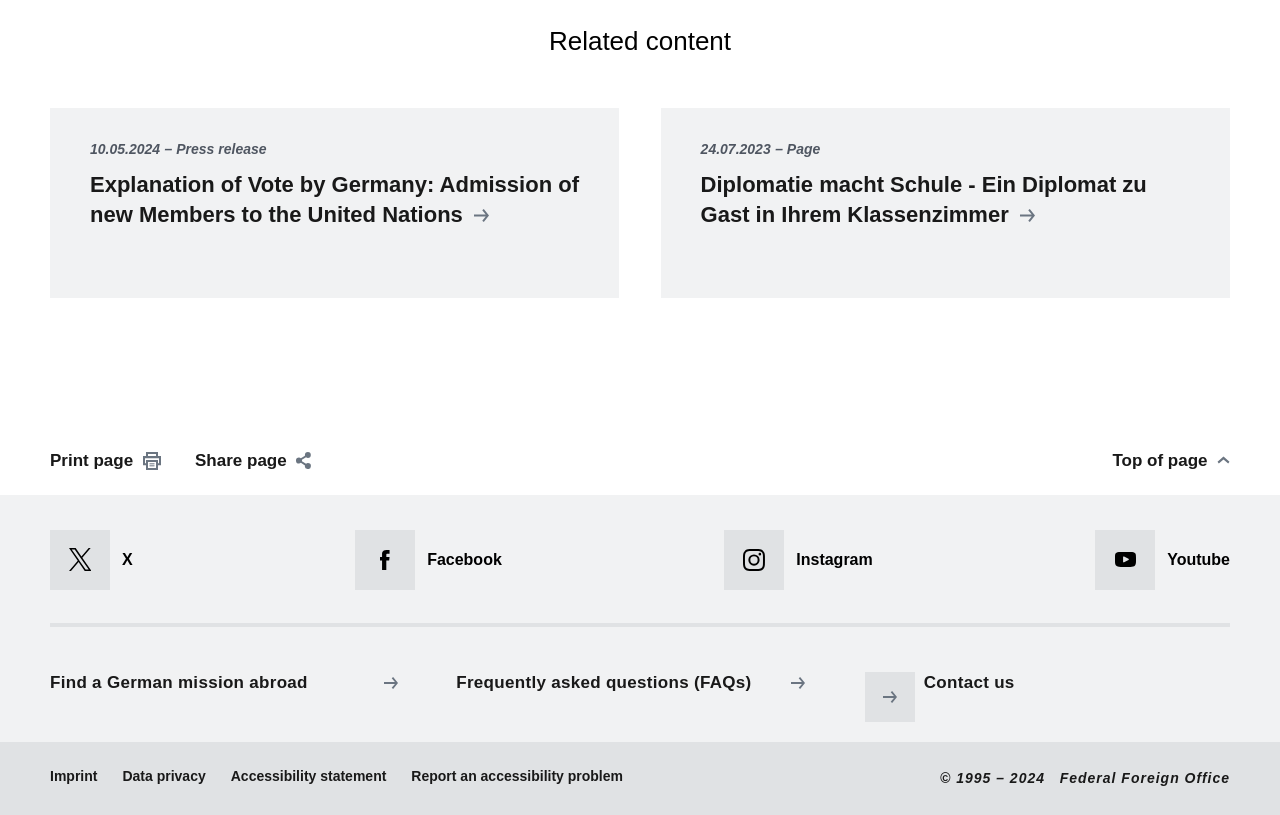Locate the bounding box coordinates of the clickable region necessary to complete the following instruction: "Learn about COMMERCIAL BROKERAGE". Provide the coordinates in the format of four float numbers between 0 and 1, i.e., [left, top, right, bottom].

None